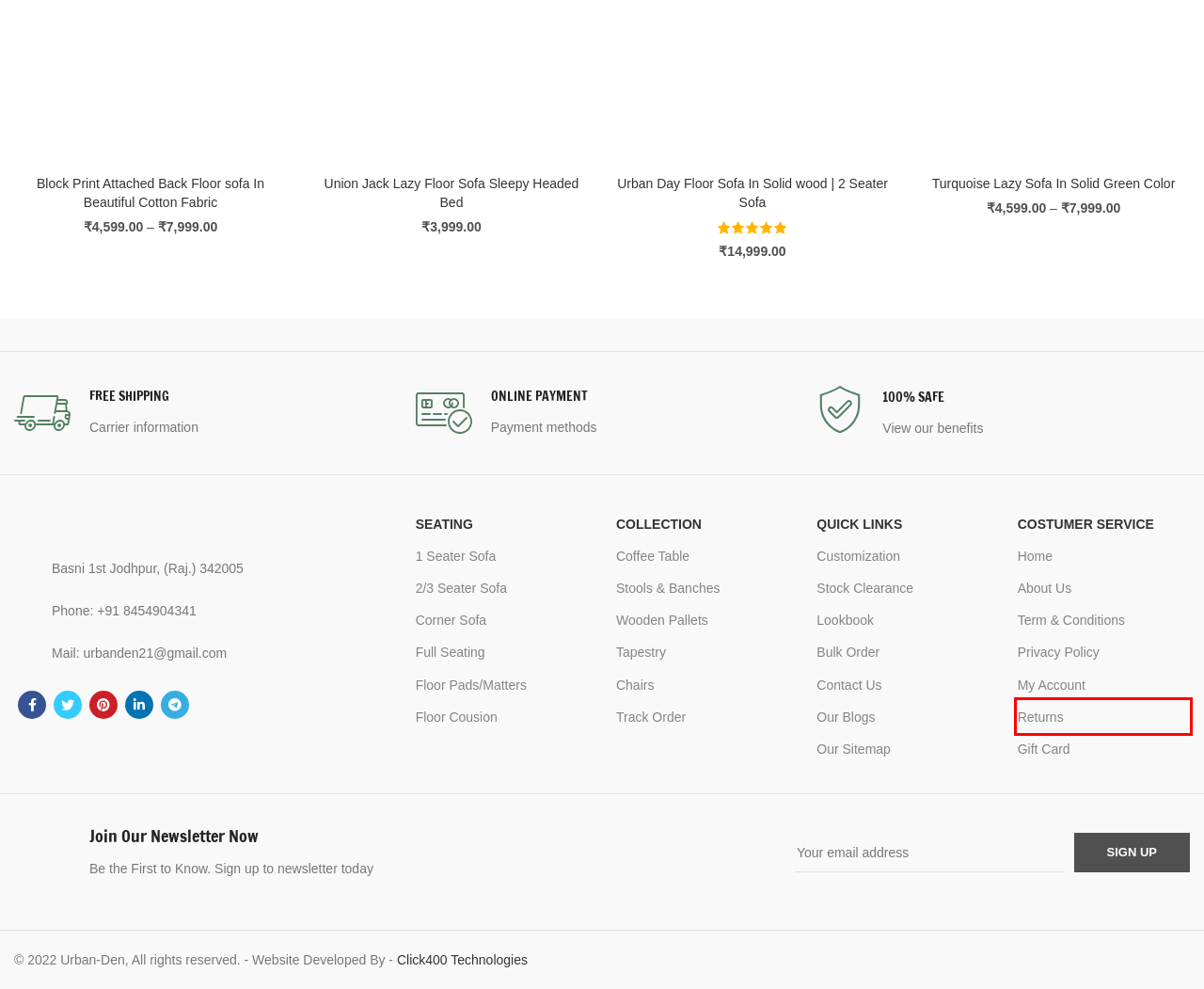You are given a webpage screenshot where a red bounding box highlights an element. Determine the most fitting webpage description for the new page that loads after clicking the element within the red bounding box. Here are the candidates:
A. Full Seating Set - Urban den
B. Stock Clearance - Urban den
C. Tapestry - Urban den
D. Corner sofa - Urban den
E. Contact Us - Urban den
F. 1 seater sofa - Urban den
G. Benches & Stools - Urban den
H. Return/Refund Policy - Urban den

H